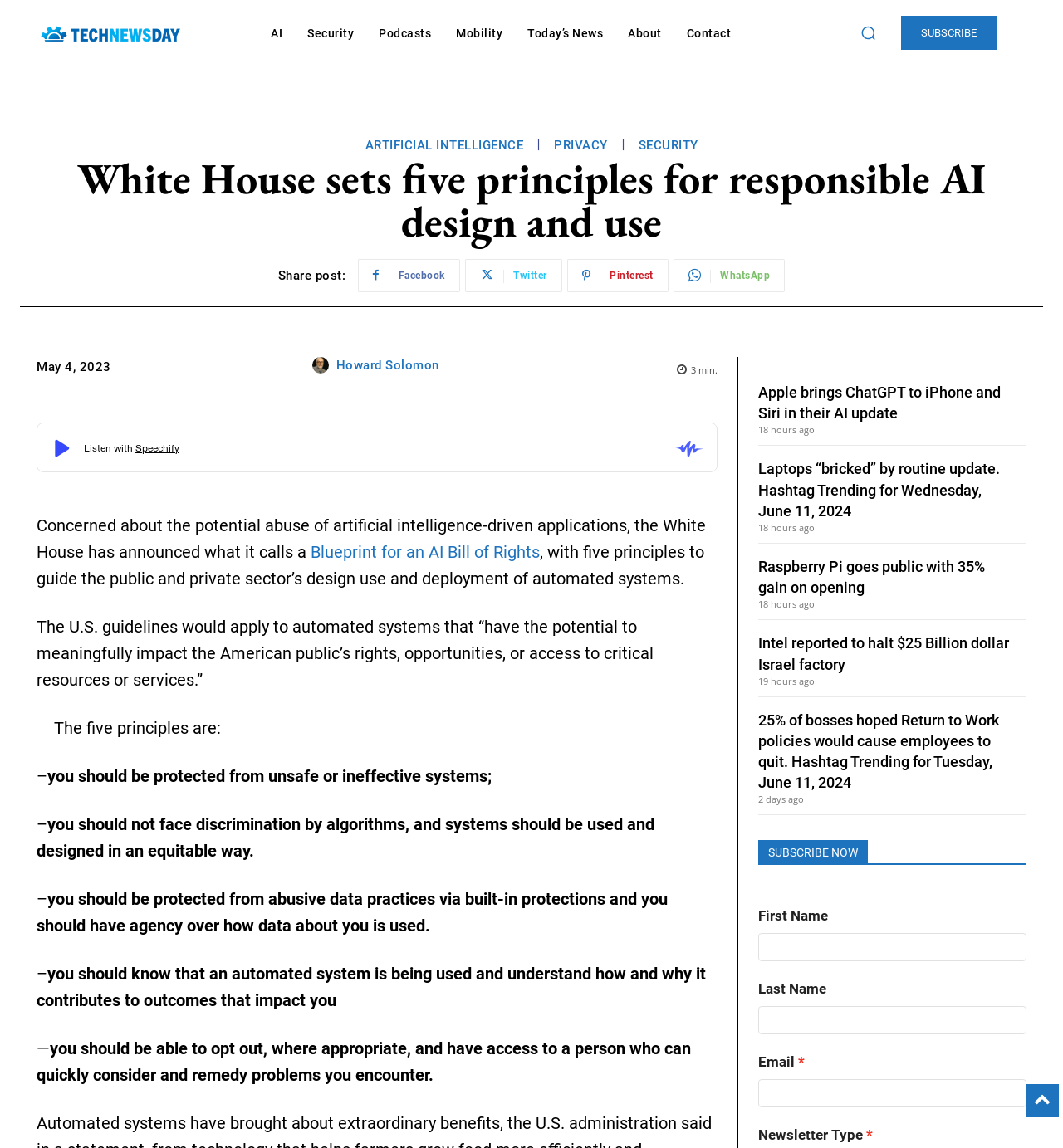Please identify the bounding box coordinates of the area that needs to be clicked to fulfill the following instruction: "View terms of use."

None